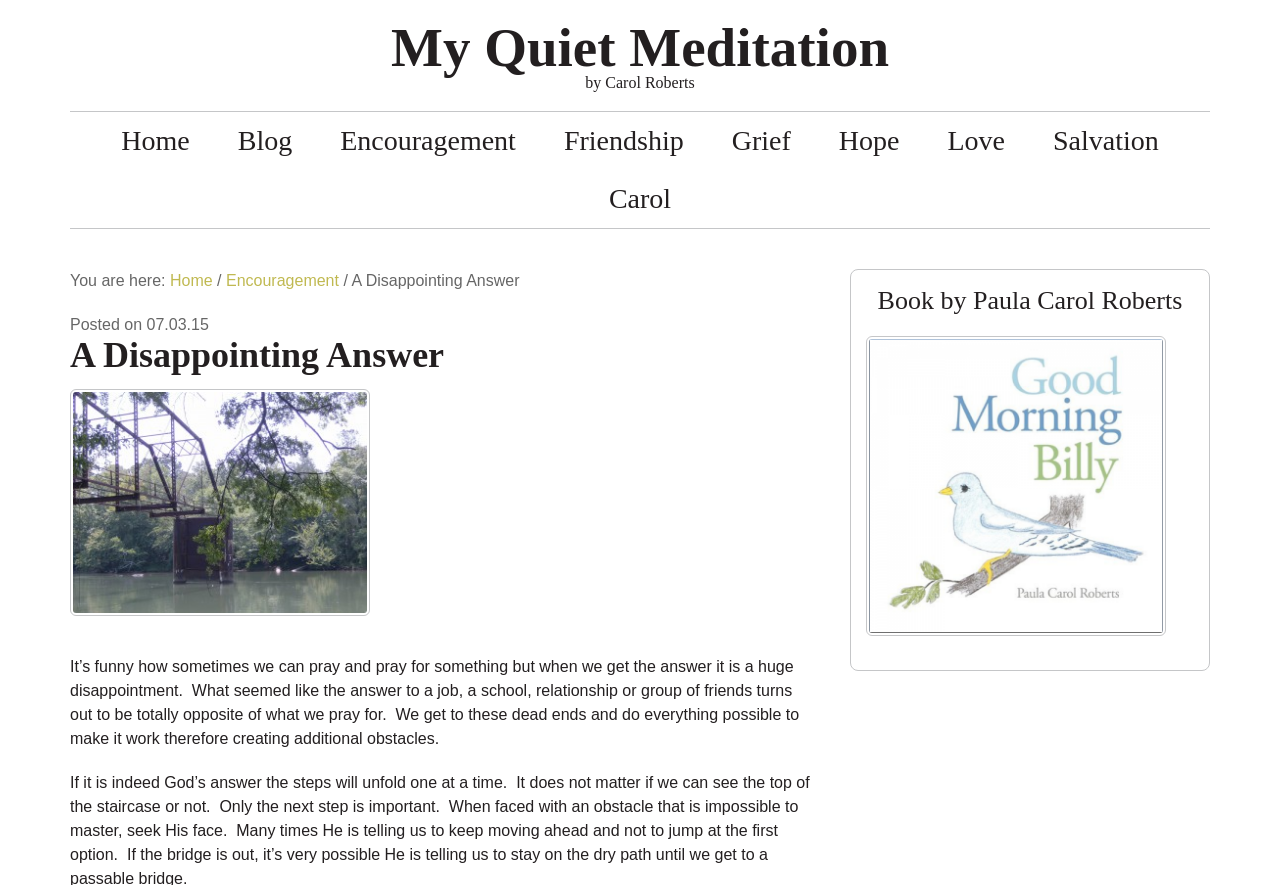Locate the bounding box coordinates of the UI element described by: "alt="Jones bridge"". Provide the coordinates as four float numbers between 0 and 1, formatted as [left, top, right, bottom].

[0.055, 0.694, 0.289, 0.714]